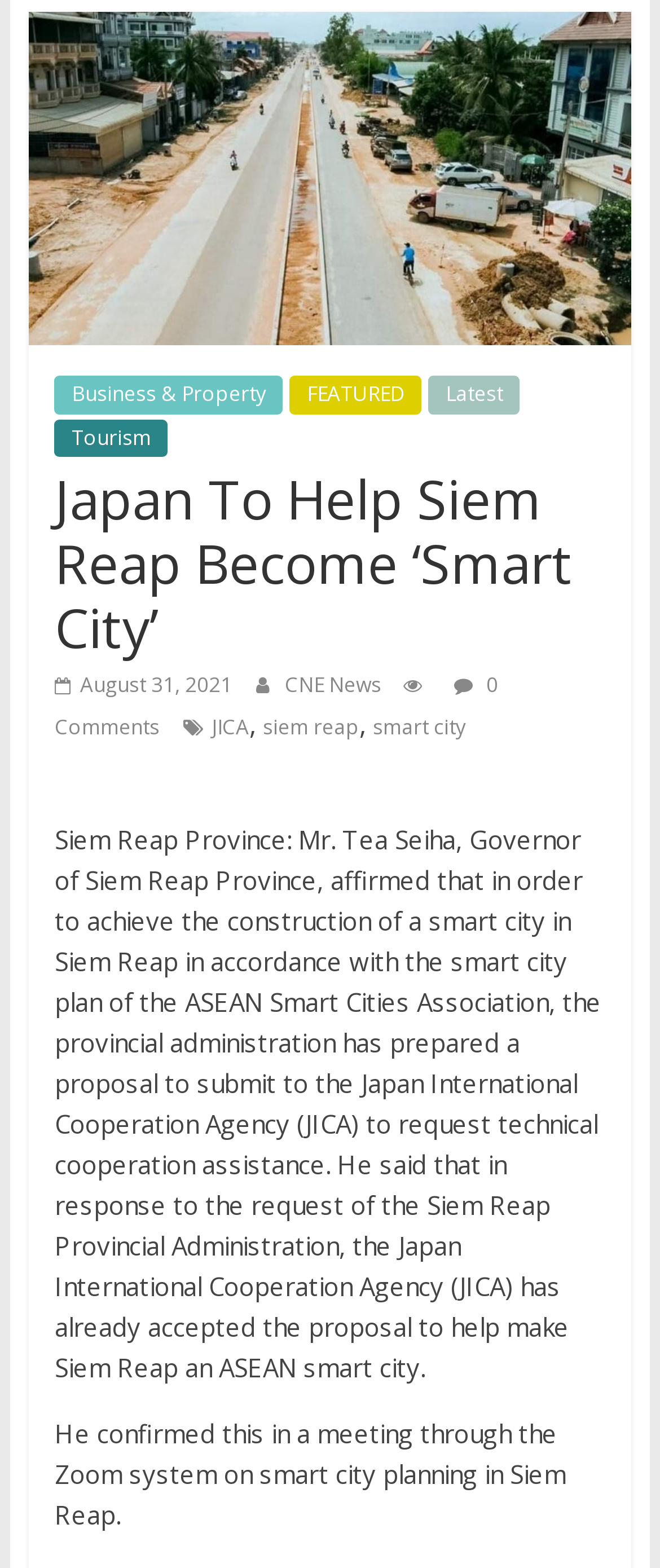Find the bounding box of the UI element described as follows: "Latest".

[0.649, 0.41, 0.788, 0.434]